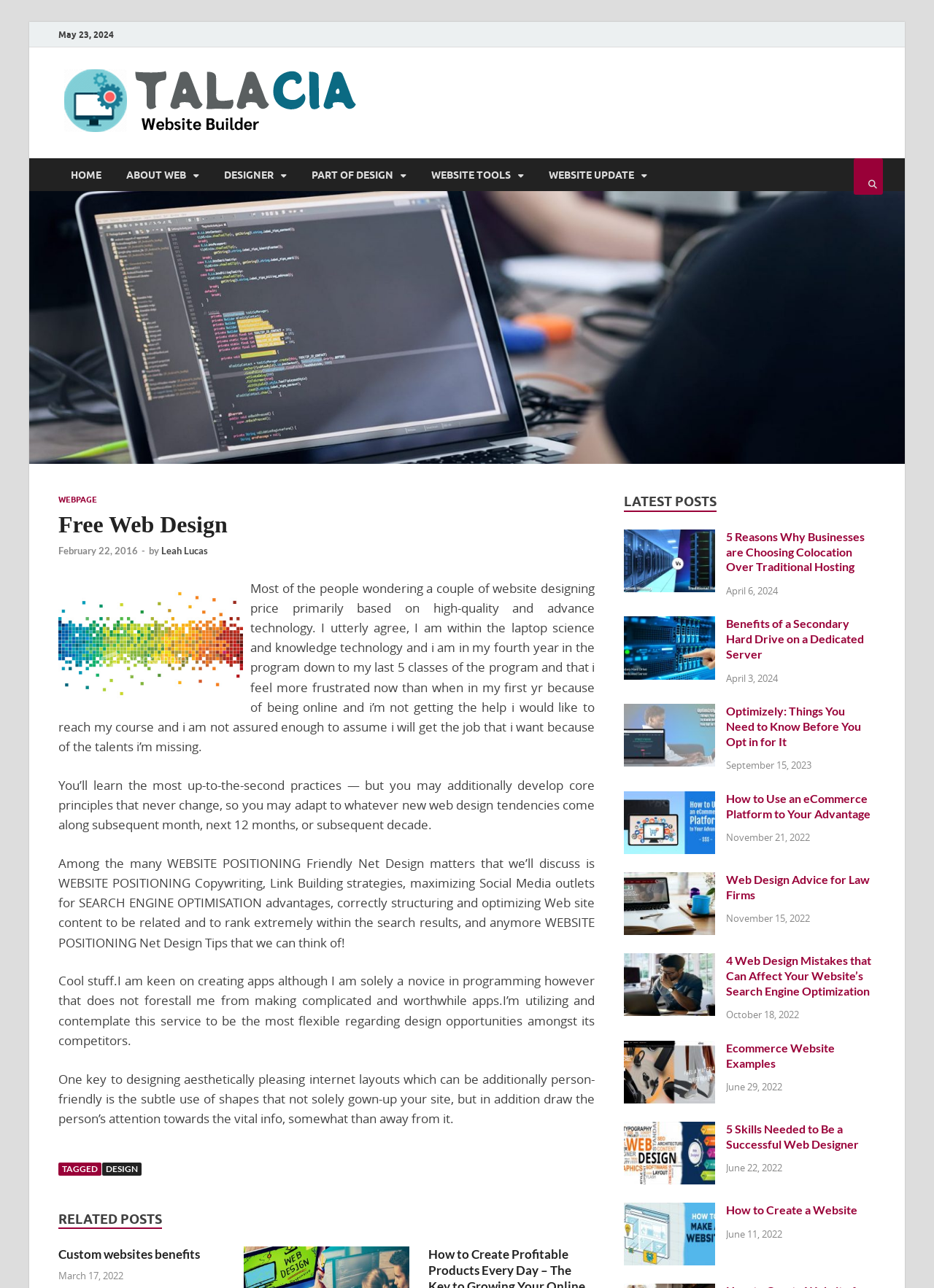How many links are there in the 'RELATED POSTS' section?
Please ensure your answer to the question is detailed and covers all necessary aspects.

I looked at the 'RELATED POSTS' section, which is located at the bottom of the webpage. There is only one link in this section, which is 'Custom websites benefits'.